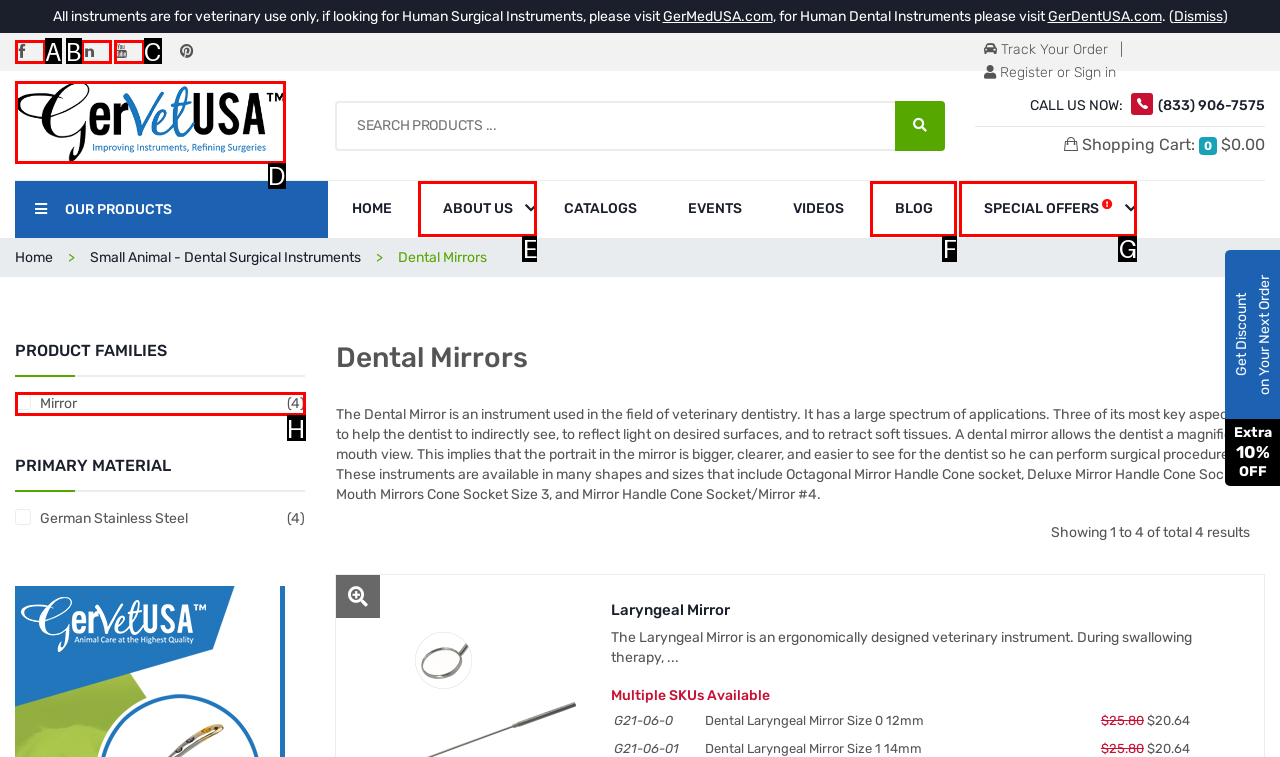Select the letter of the HTML element that best fits the description: Contact us
Answer with the corresponding letter from the provided choices.

None